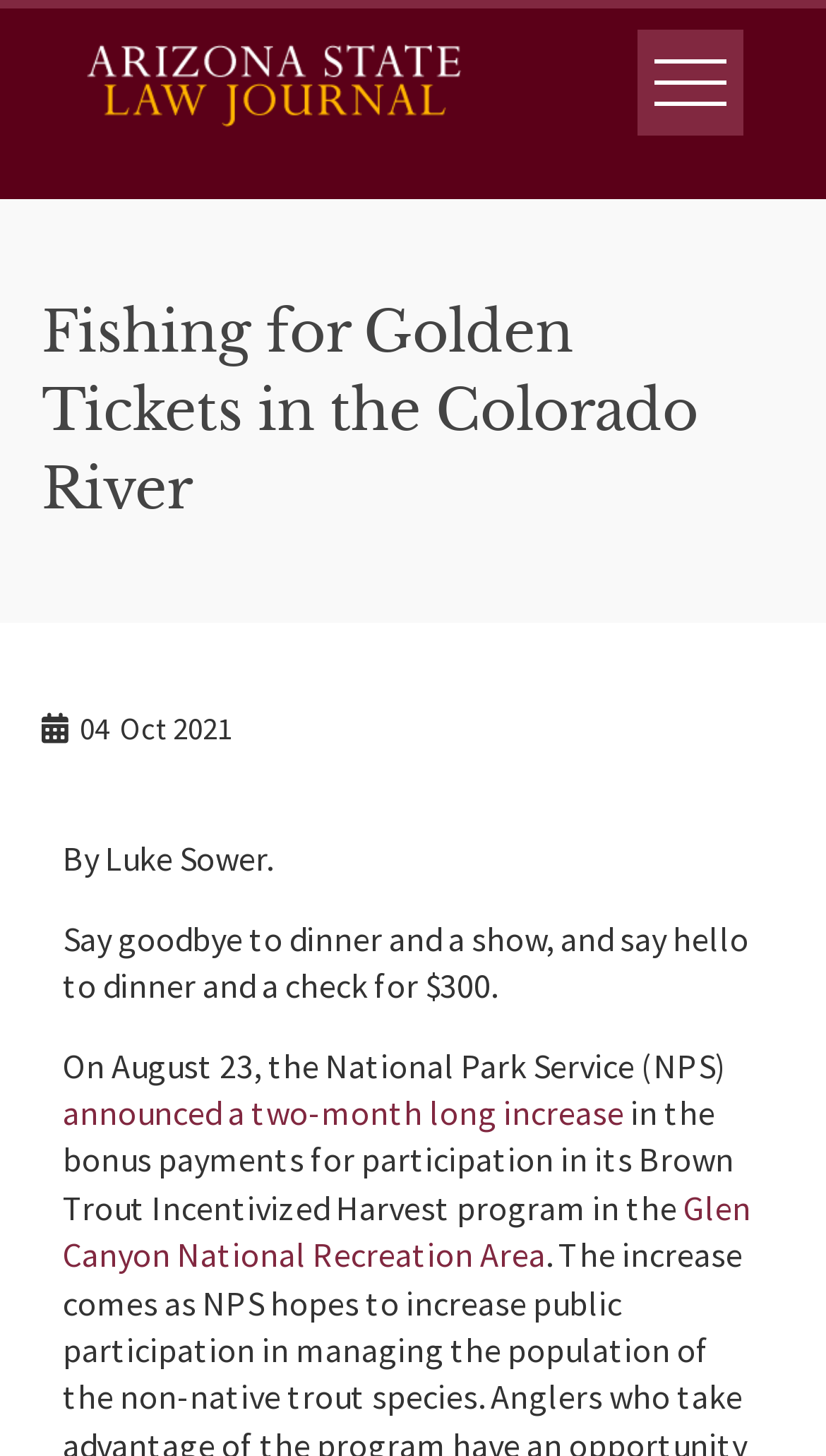Determine the bounding box coordinates of the UI element that matches the following description: "alt="Arizona State Law Journal"". The coordinates should be four float numbers between 0 and 1 in the format [left, top, right, bottom].

[0.101, 0.039, 0.563, 0.068]